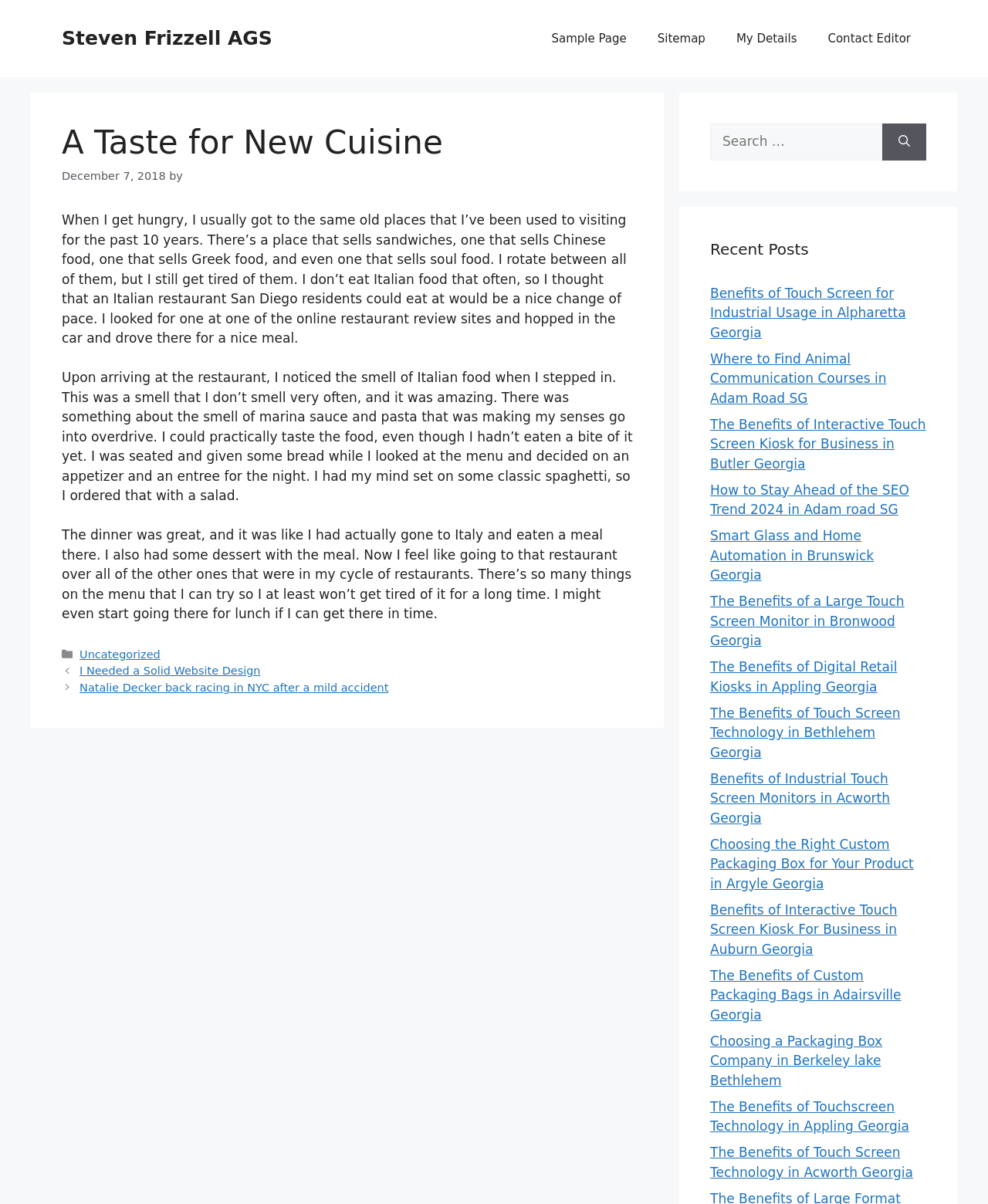Locate the coordinates of the bounding box for the clickable region that fulfills this instruction: "Check the 'Recent Posts'".

[0.719, 0.197, 0.938, 0.216]